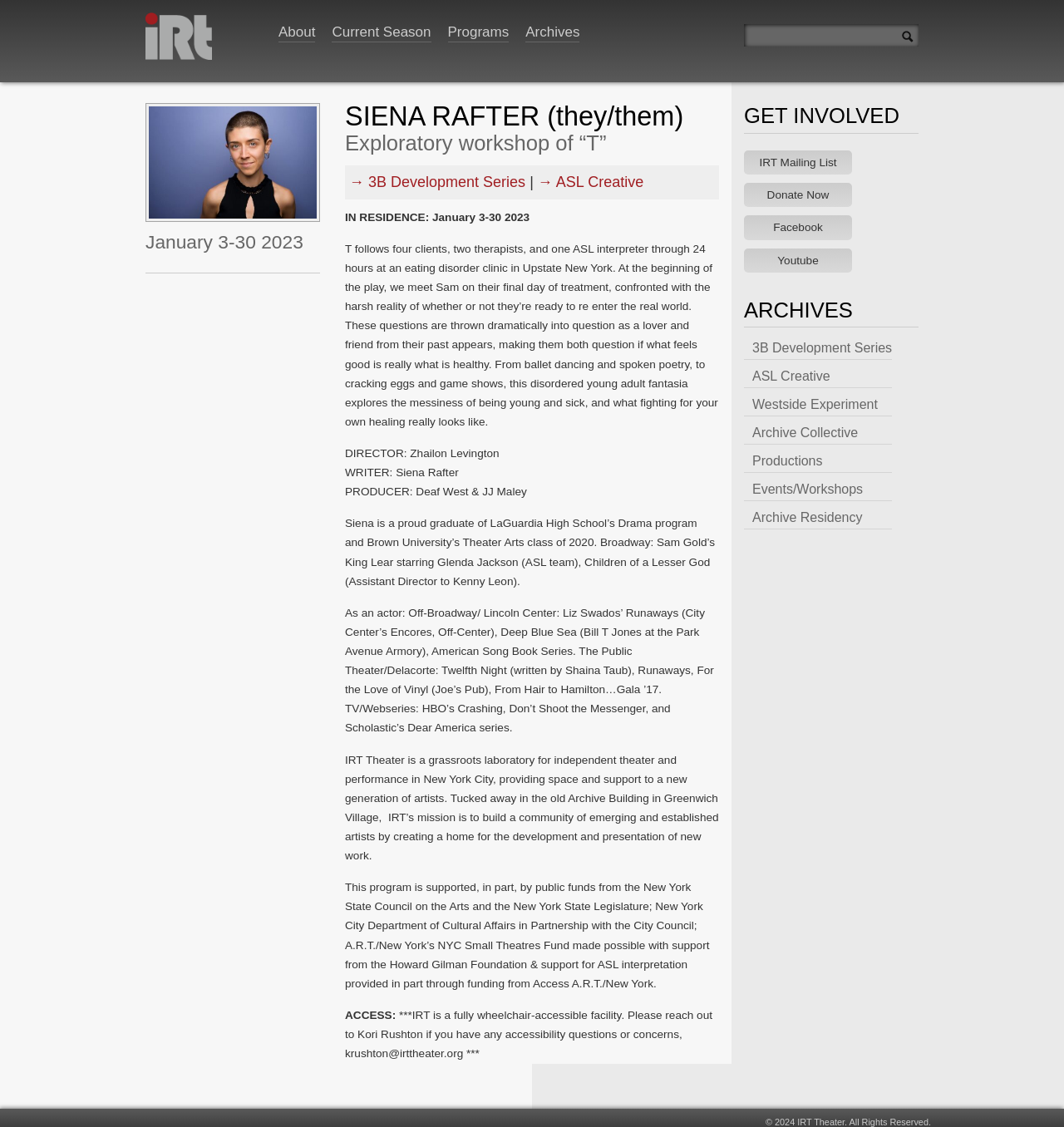Highlight the bounding box coordinates of the element that should be clicked to carry out the following instruction: "View the 'Outsourcing' category". The coordinates must be given as four float numbers ranging from 0 to 1, i.e., [left, top, right, bottom].

None